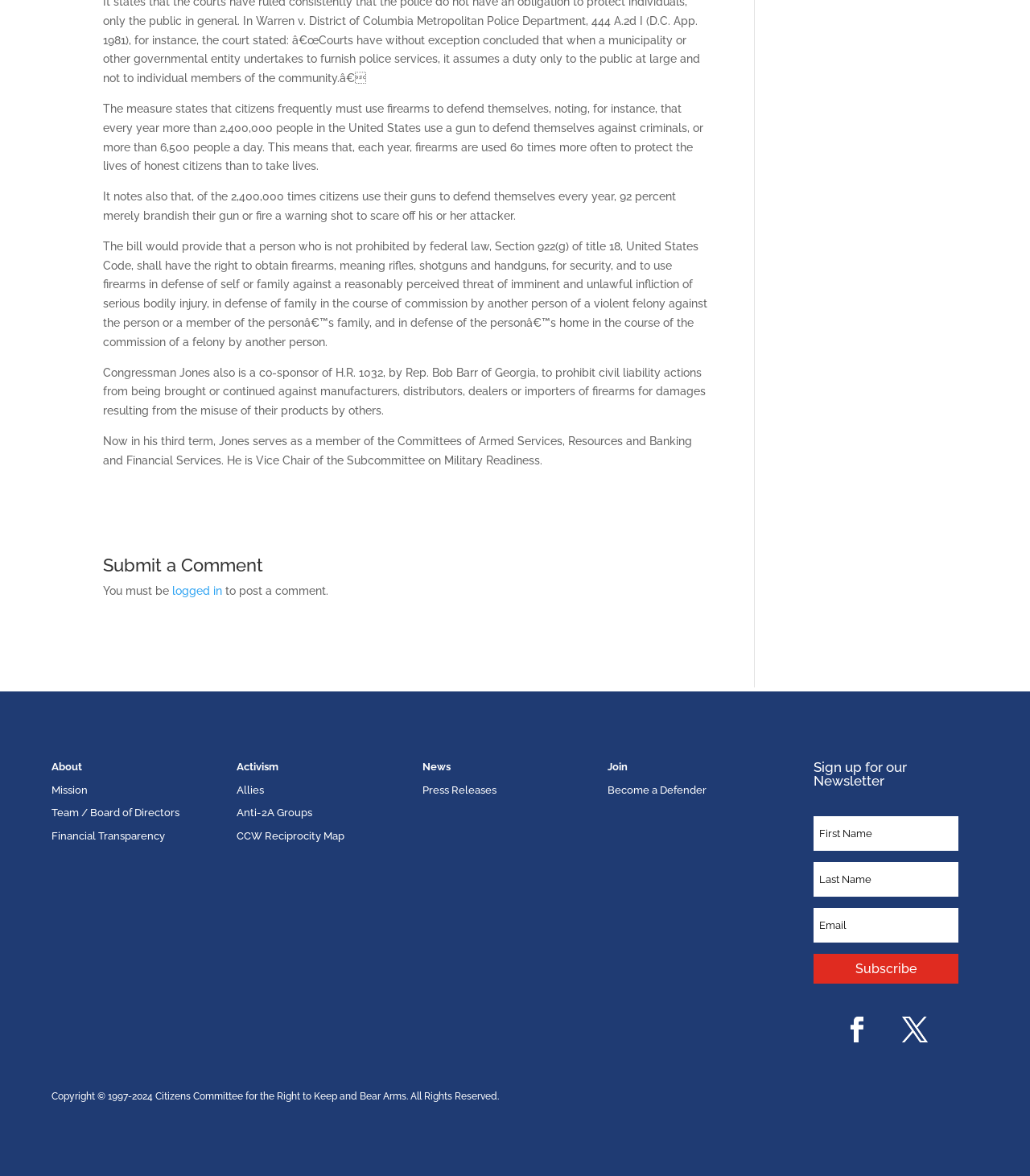What type of organization is this webpage affiliated with?
Provide a detailed and extensive answer to the question.

The webpage has a section for 'Financial Transparency' and a 'Copyright' notice at the bottom, which suggests that it is affiliated with a non-profit organization. Additionally, the tone and content of the webpage suggest that it is an advocacy group rather than a commercial entity.